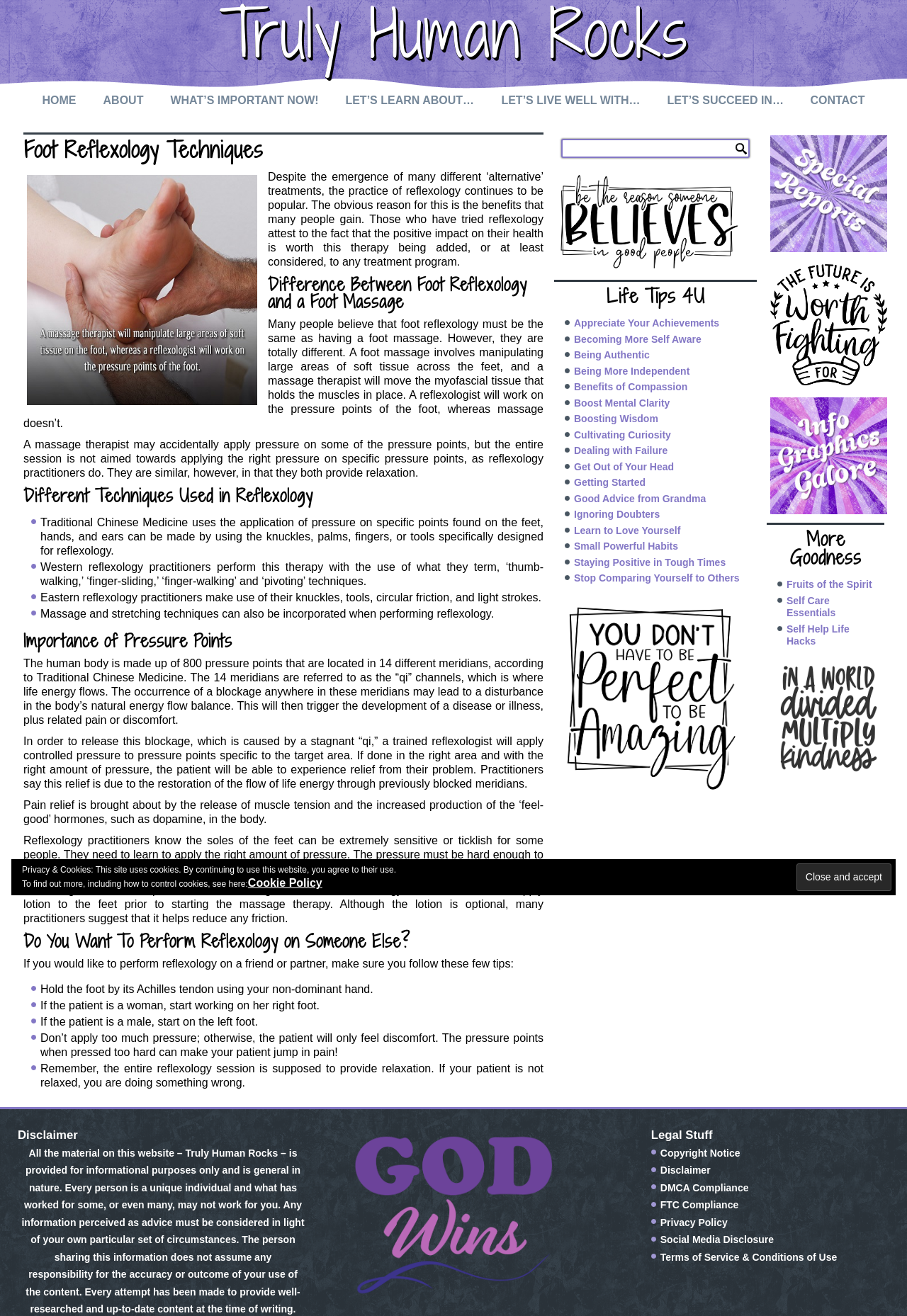How many pressure points are located in the human body?
Could you answer the question with a detailed and thorough explanation?

According to the webpage, the human body is made up of 800 pressure points that are located in 14 different meridians, according to Traditional Chinese Medicine.